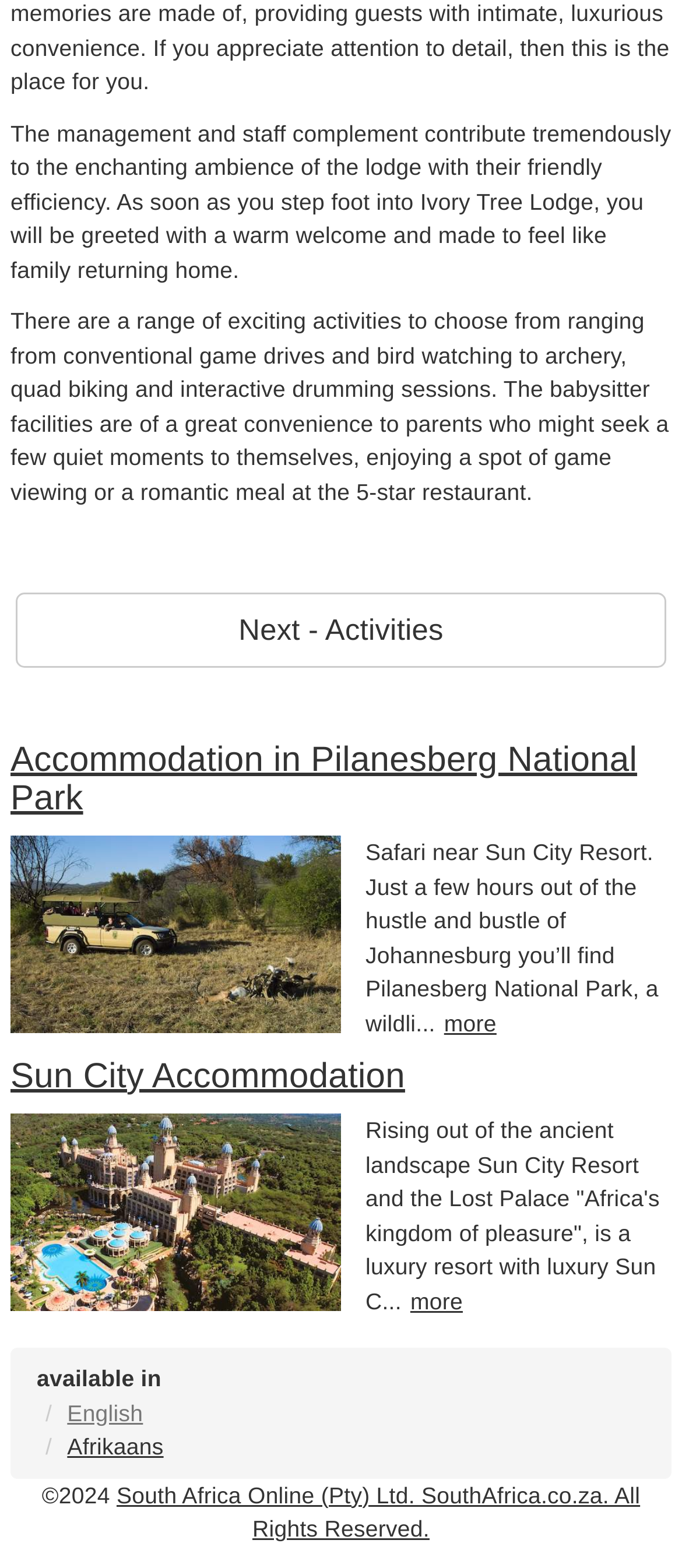What is the location of Ivory Tree Lodge?
Using the image as a reference, answer with just one word or a short phrase.

Pilanesberg National Park